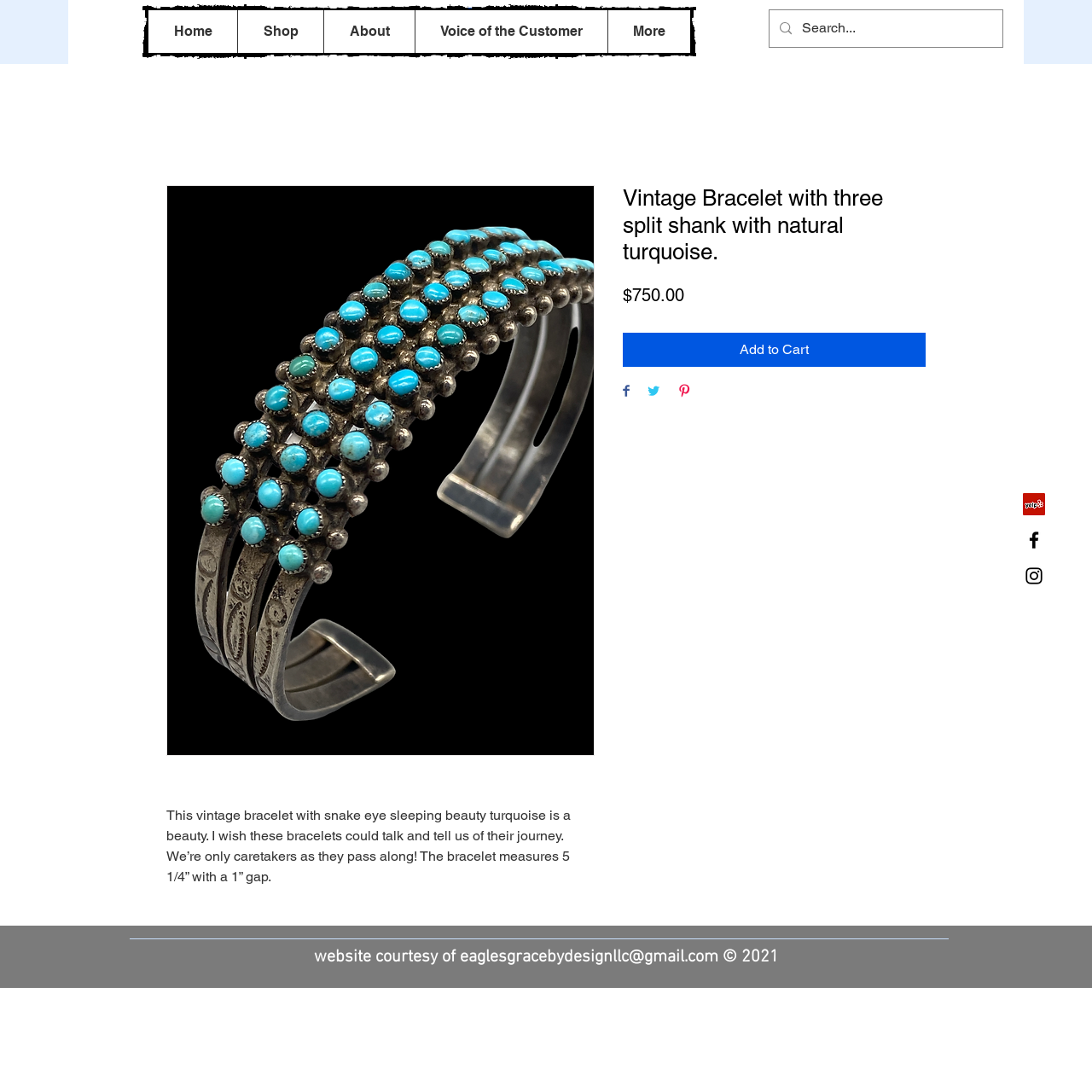How many social media links are there?
Refer to the image and give a detailed response to the question.

I counted the number of social media links by looking at the social bar section of the webpage, which is located at the bottom right corner. I found three links: Yelp, Facebook, and Instagram, each with its corresponding image.